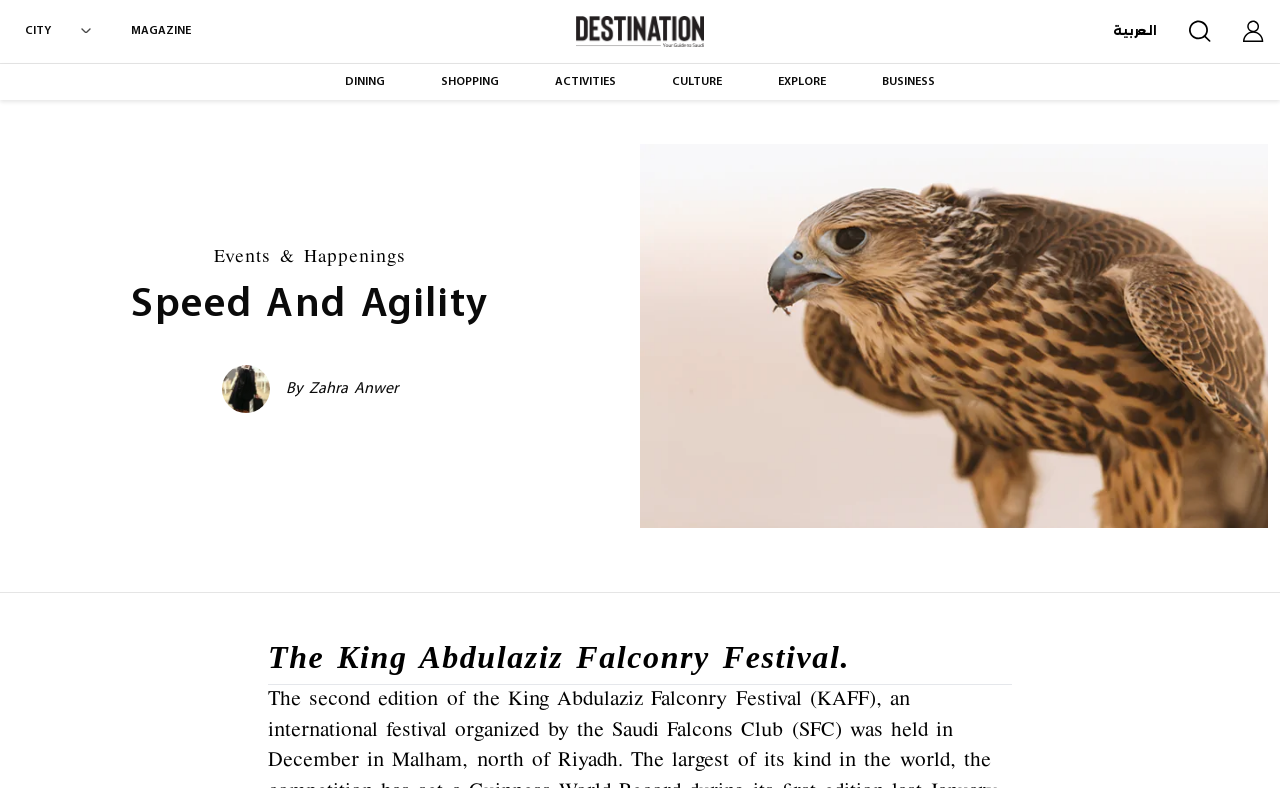Please locate the bounding box coordinates of the element that should be clicked to achieve the given instruction: "Choose a city".

[0.009, 0.043, 0.075, 0.058]